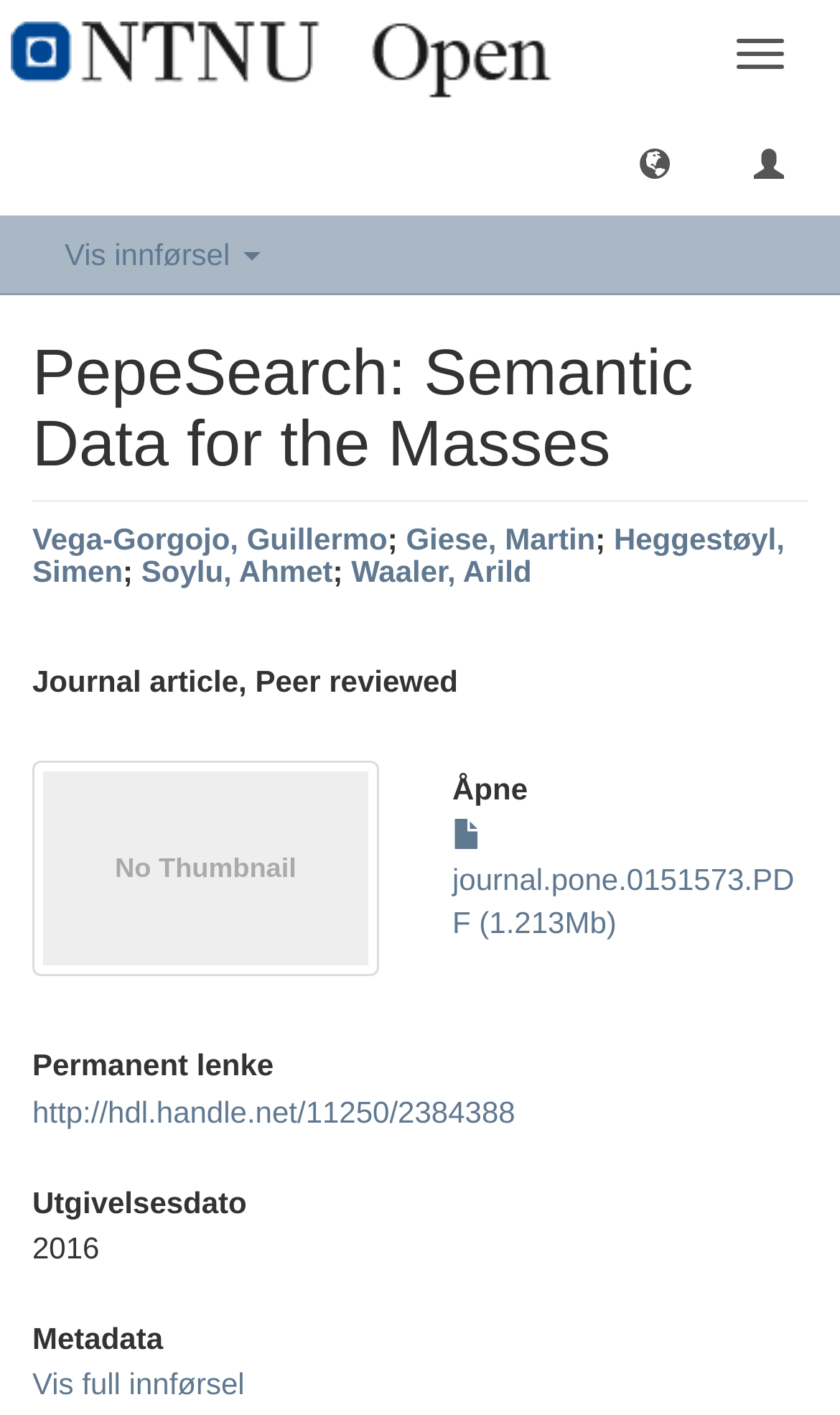Extract the bounding box coordinates of the UI element described: "IWTF events, articles and videos". Provide the coordinates in the format [left, top, right, bottom] with values ranging from 0 to 1.

None